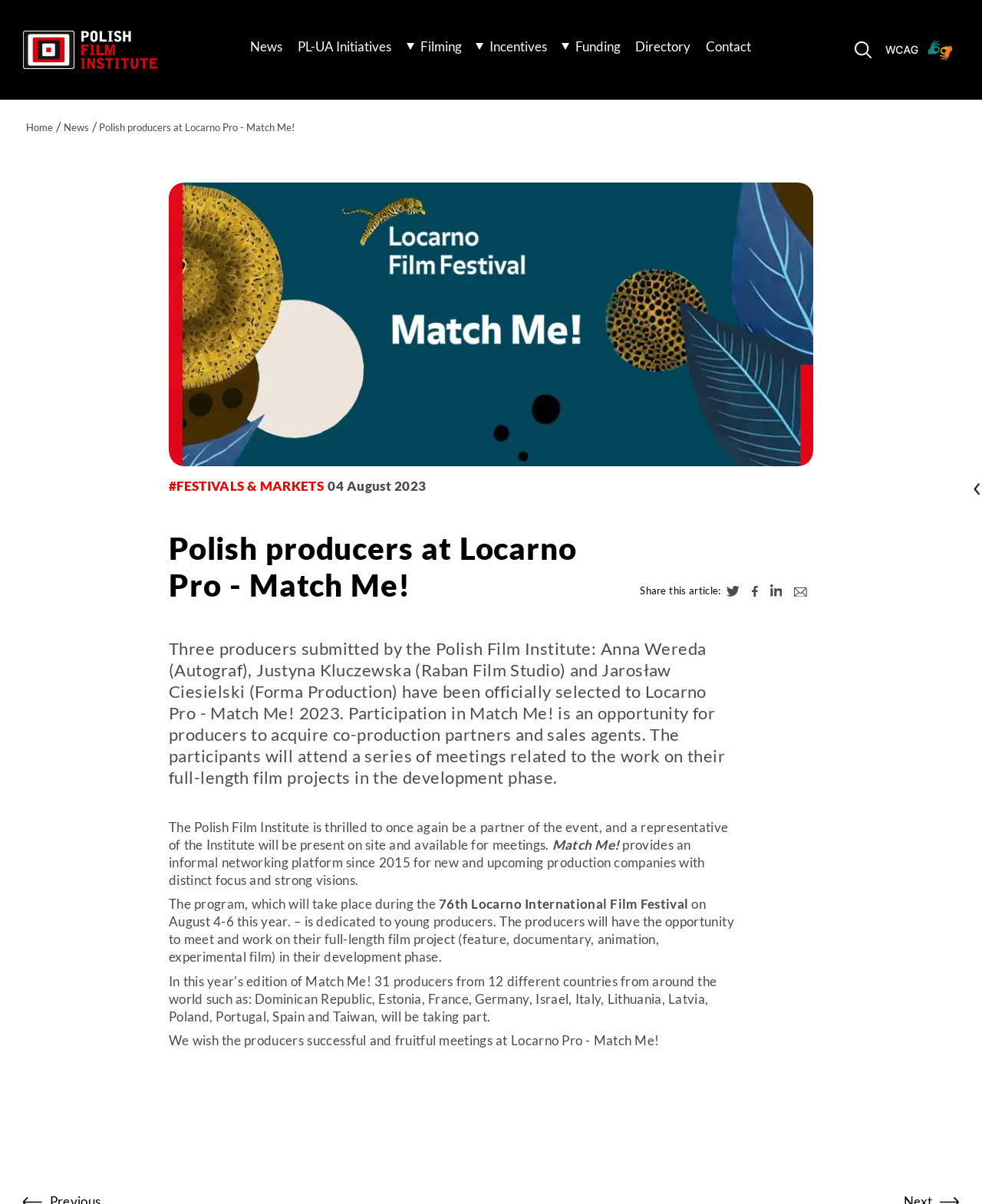Determine the bounding box coordinates of the clickable area required to perform the following instruction: "Click on the 'Contacto' link". The coordinates should be represented as four float numbers between 0 and 1: [left, top, right, bottom].

None